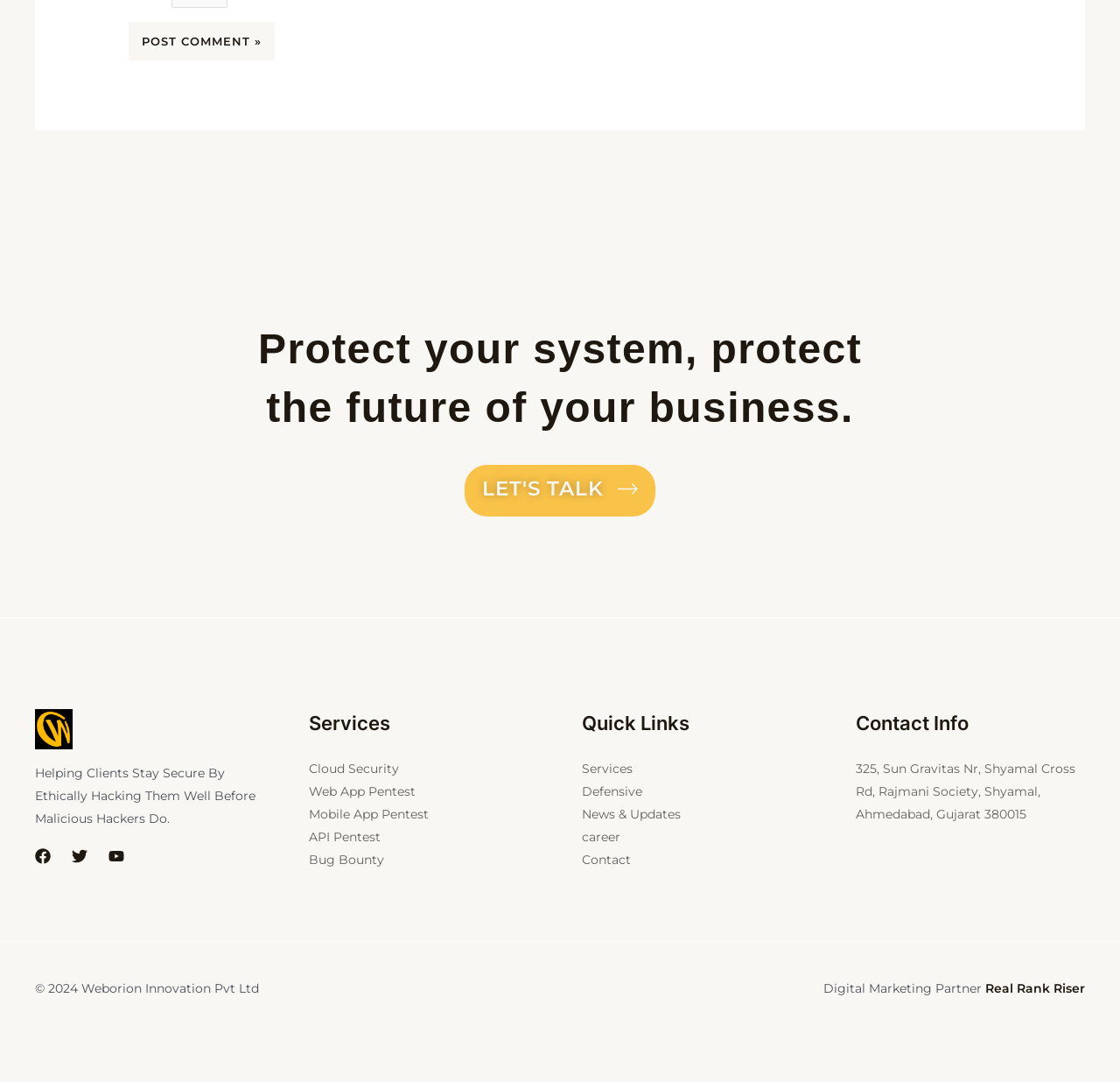Determine the bounding box coordinates of the region that needs to be clicked to achieve the task: "Click the 'Cloud Security' link".

[0.275, 0.703, 0.356, 0.717]